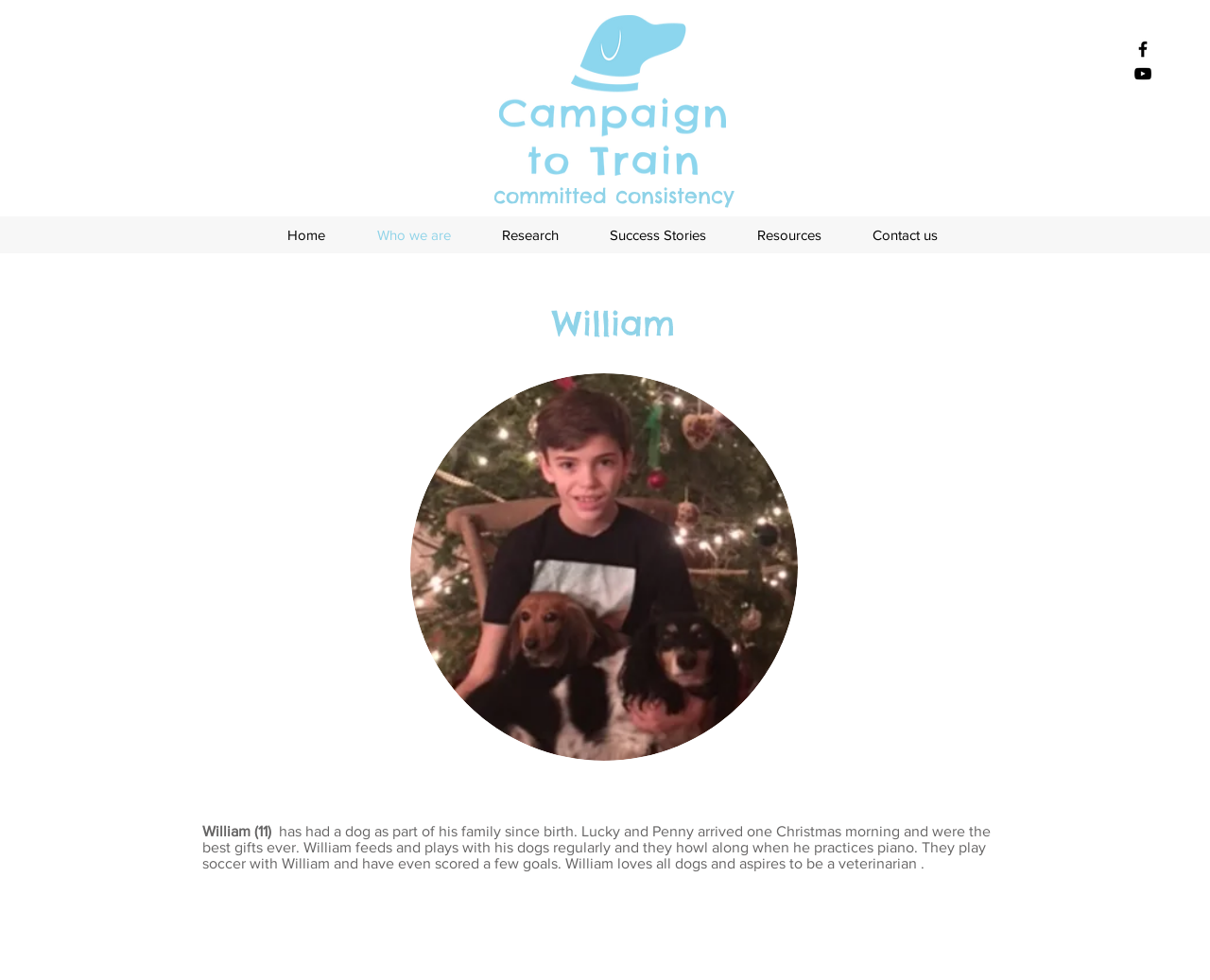Answer the following in one word or a short phrase: 
What is the name of the image file?

IMG_5240.JPG